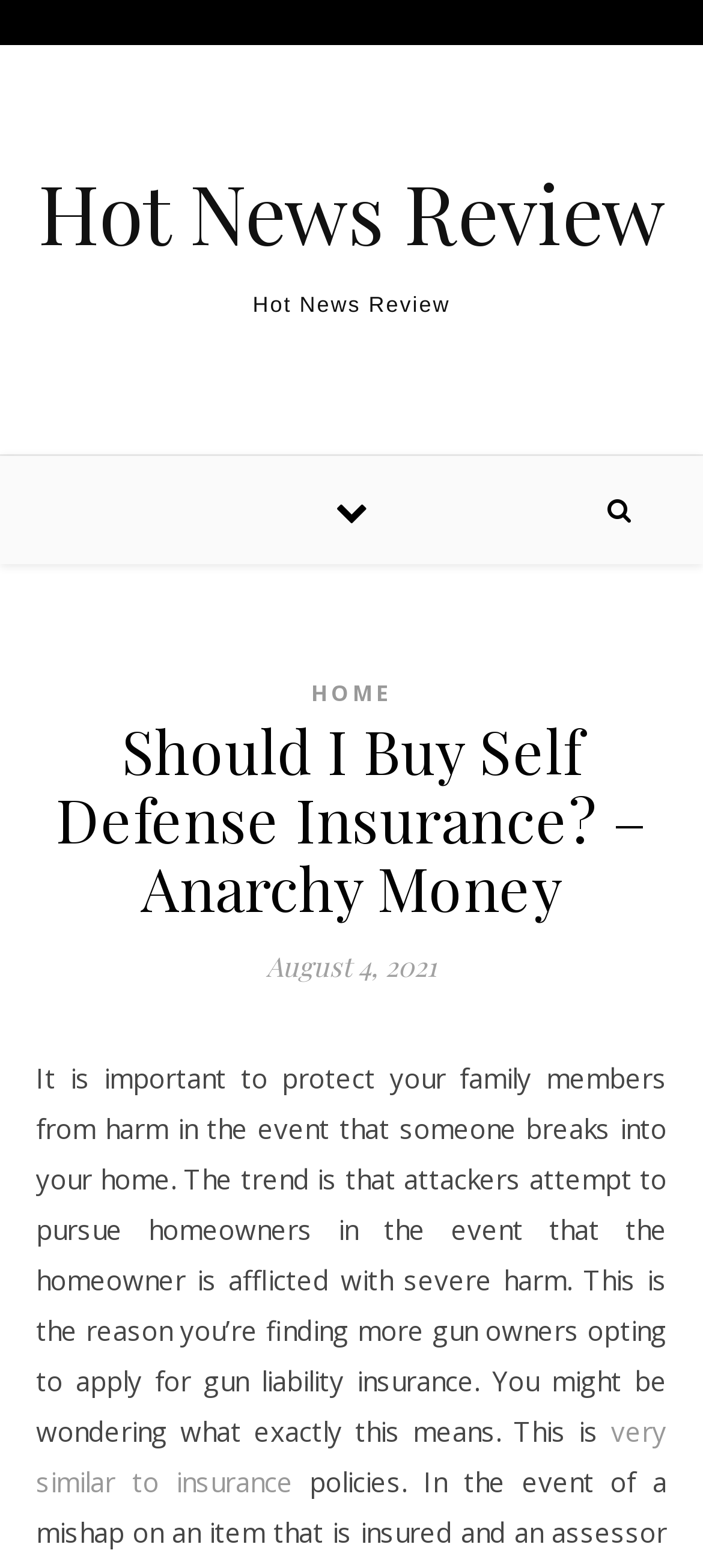Extract the text of the main heading from the webpage.

Should I Buy Self Defense Insurance? – Anarchy Money